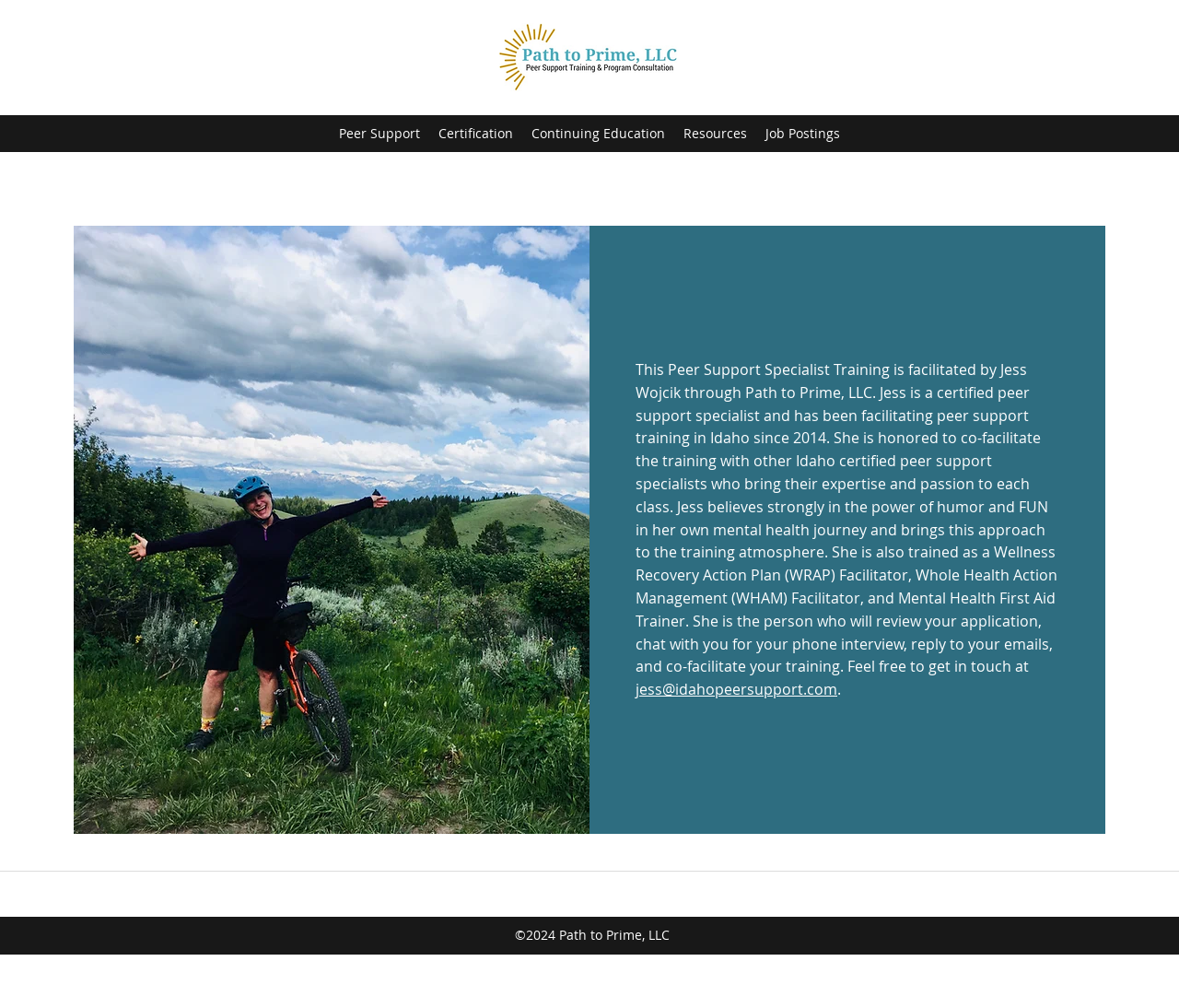Find the bounding box coordinates corresponding to the UI element with the description: "Resources". The coordinates should be formatted as [left, top, right, bottom], with values as floats between 0 and 1.

[0.572, 0.119, 0.641, 0.146]